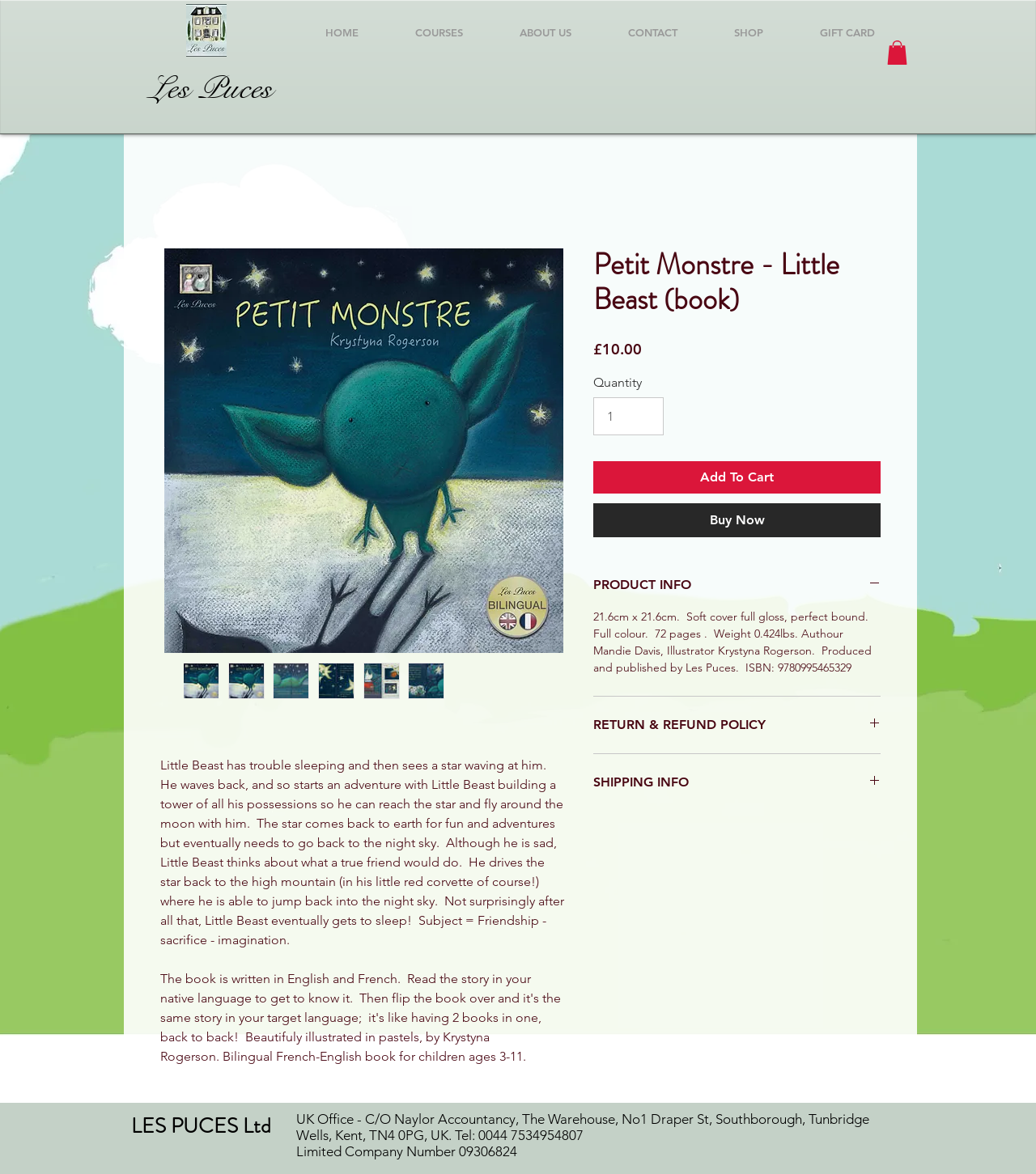Refer to the image and answer the question with as much detail as possible: What is the company name of the publisher?

I found the answer by looking at the link element with the text 'LES PUCES Ltd' which is a child of the main element. This text is likely to be the company name of the publisher.